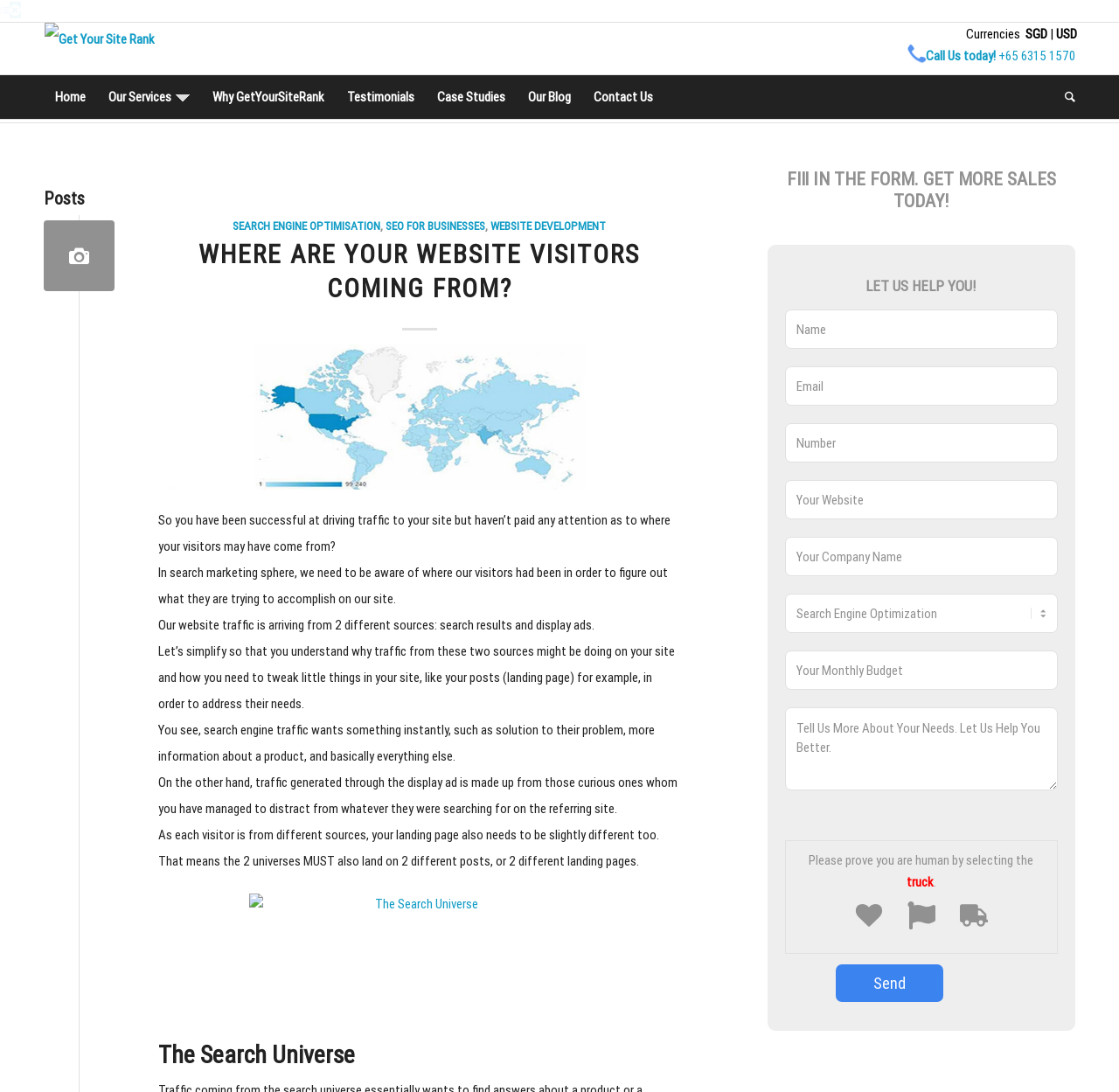Please locate the UI element described by "name="your-company" placeholder="Your Company Name"" and provide its bounding box coordinates.

[0.701, 0.492, 0.945, 0.528]